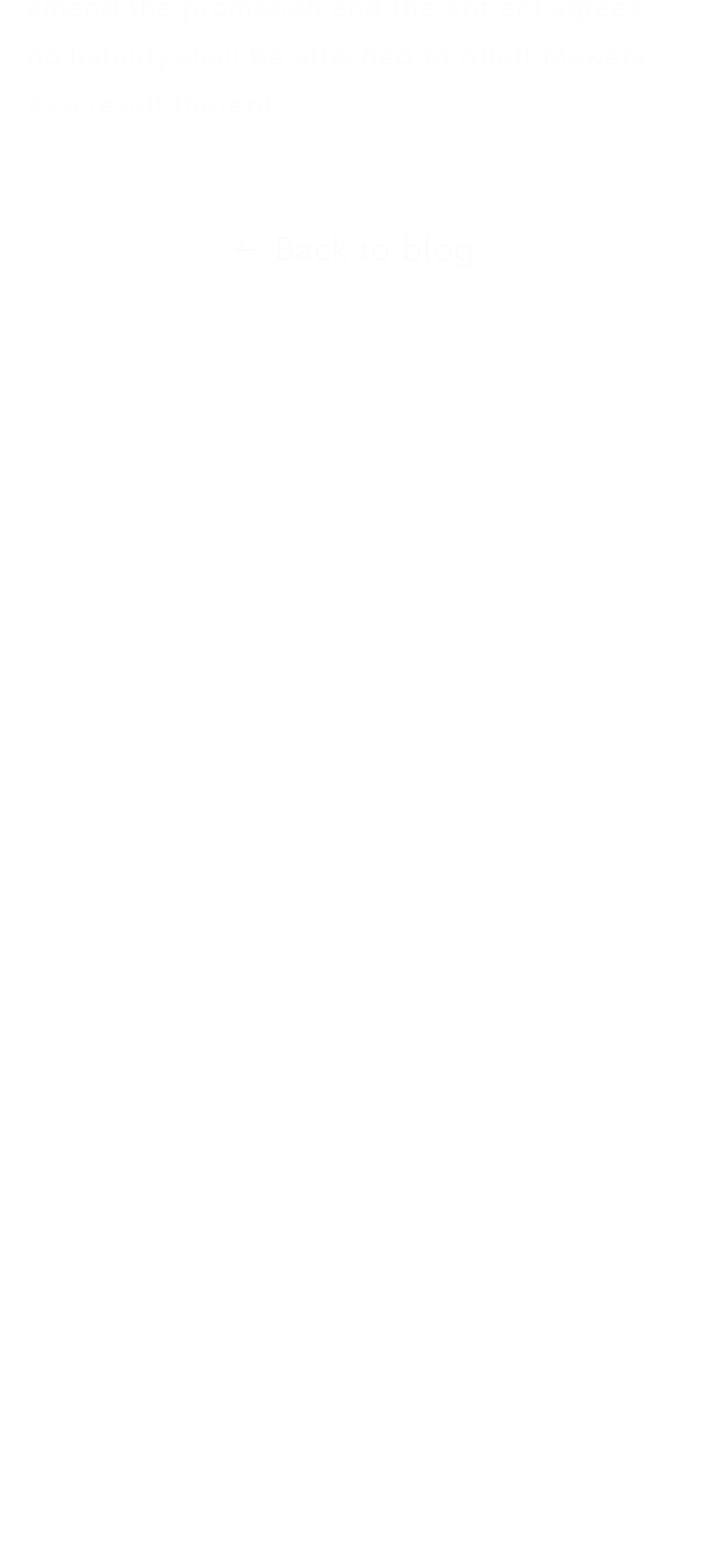Please identify the bounding box coordinates of the area that needs to be clicked to fulfill the following instruction: "book a demo."

[0.103, 0.772, 0.897, 0.824]